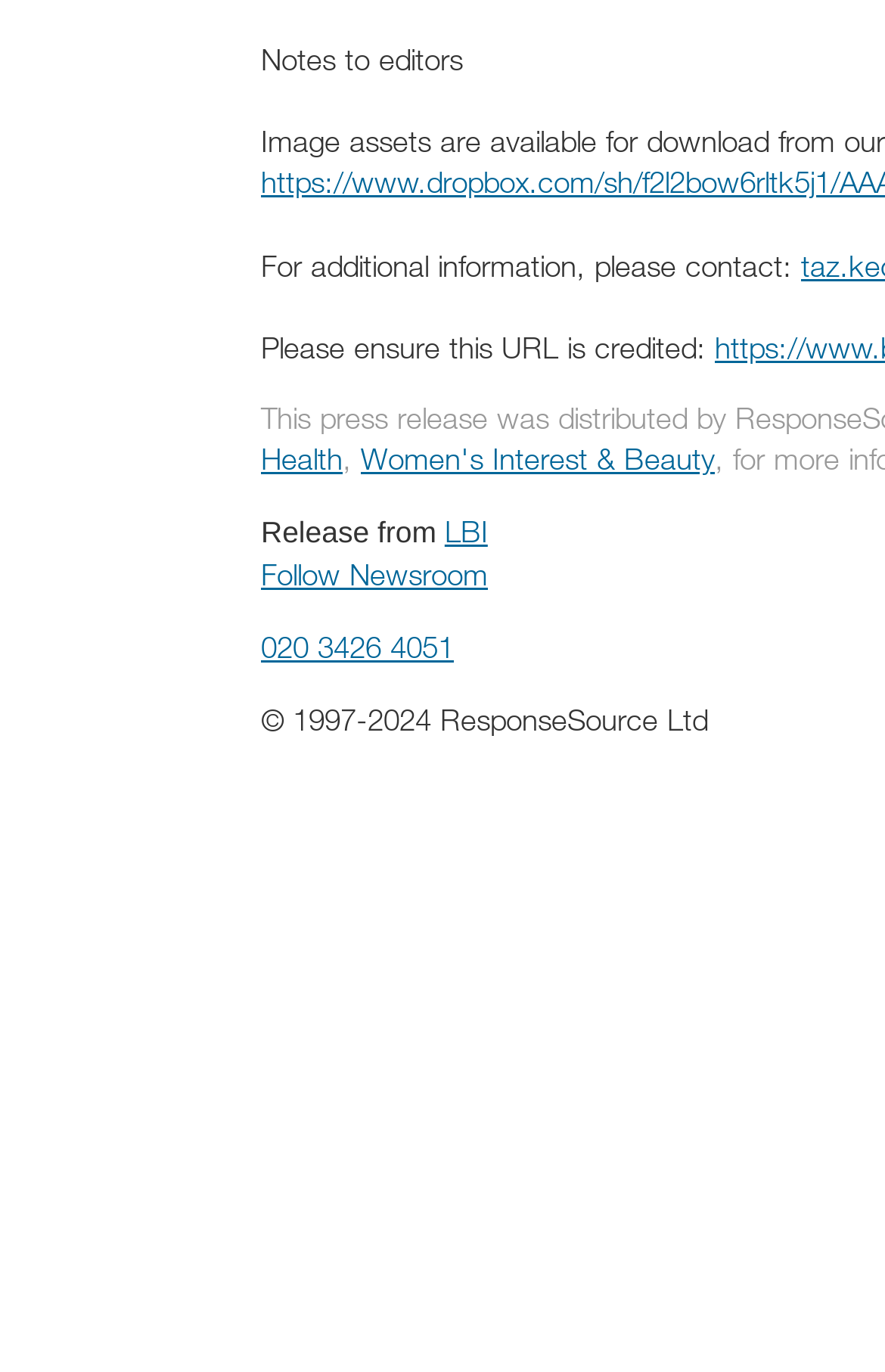What is the category of the release?
Answer the question with a single word or phrase, referring to the image.

Health